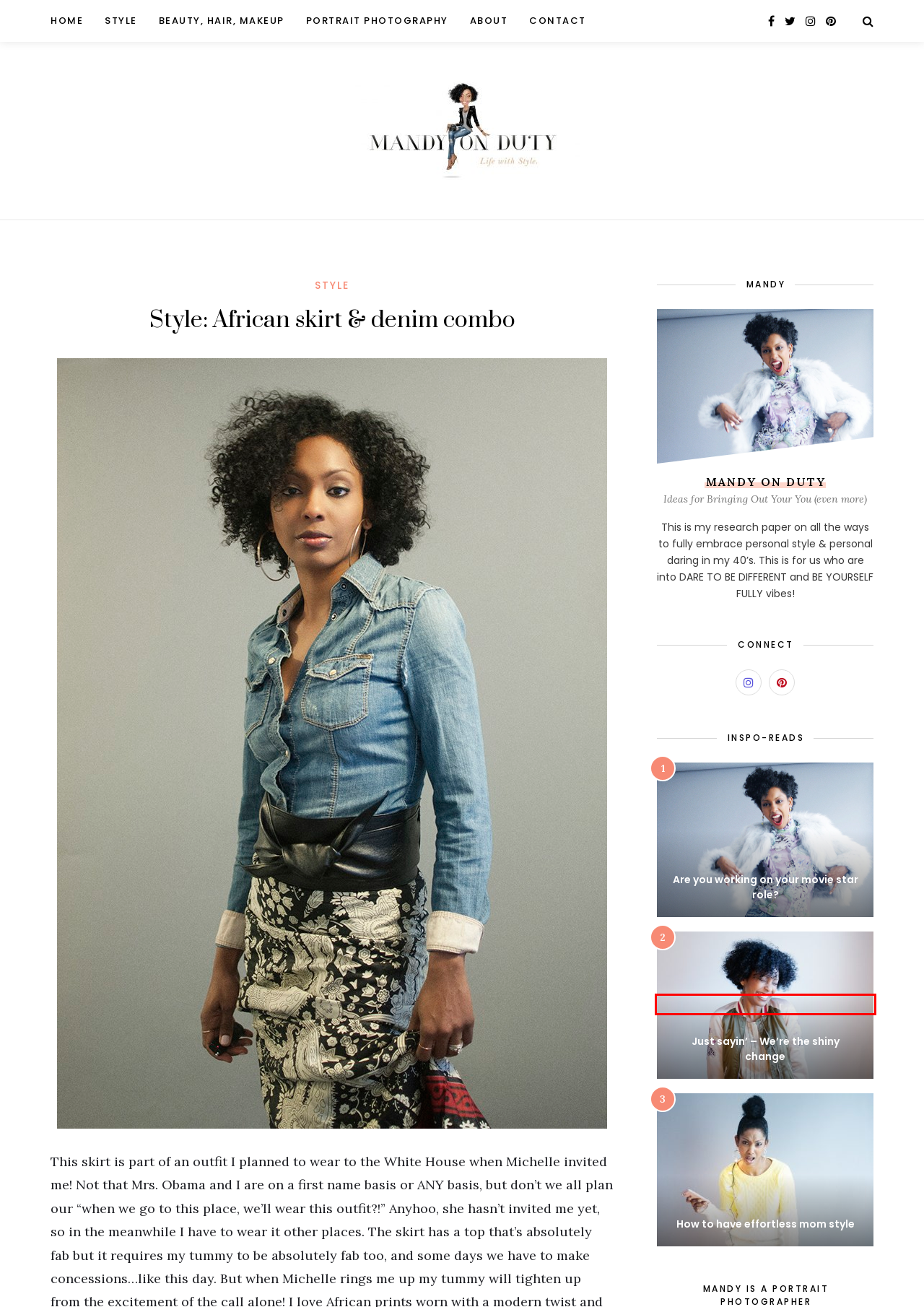Look at the screenshot of the webpage and find the element within the red bounding box. Choose the webpage description that best fits the new webpage that will appear after clicking the element. Here are the candidates:
A. Shine with your personal style - mandyonduty
B. Tips for edgy casual mom style - mandyonduty
C. Mandy On Duty - Life With Style
D. Shows & Books Archives - mandyonduty
E. Beauty, Hair, Makeup Archives - mandyonduty
F. How to have effortless mom style - mandyonduty
G. Style Archives - mandyonduty
H. Just sayin' - We're the shiny change - mandyonduty

H